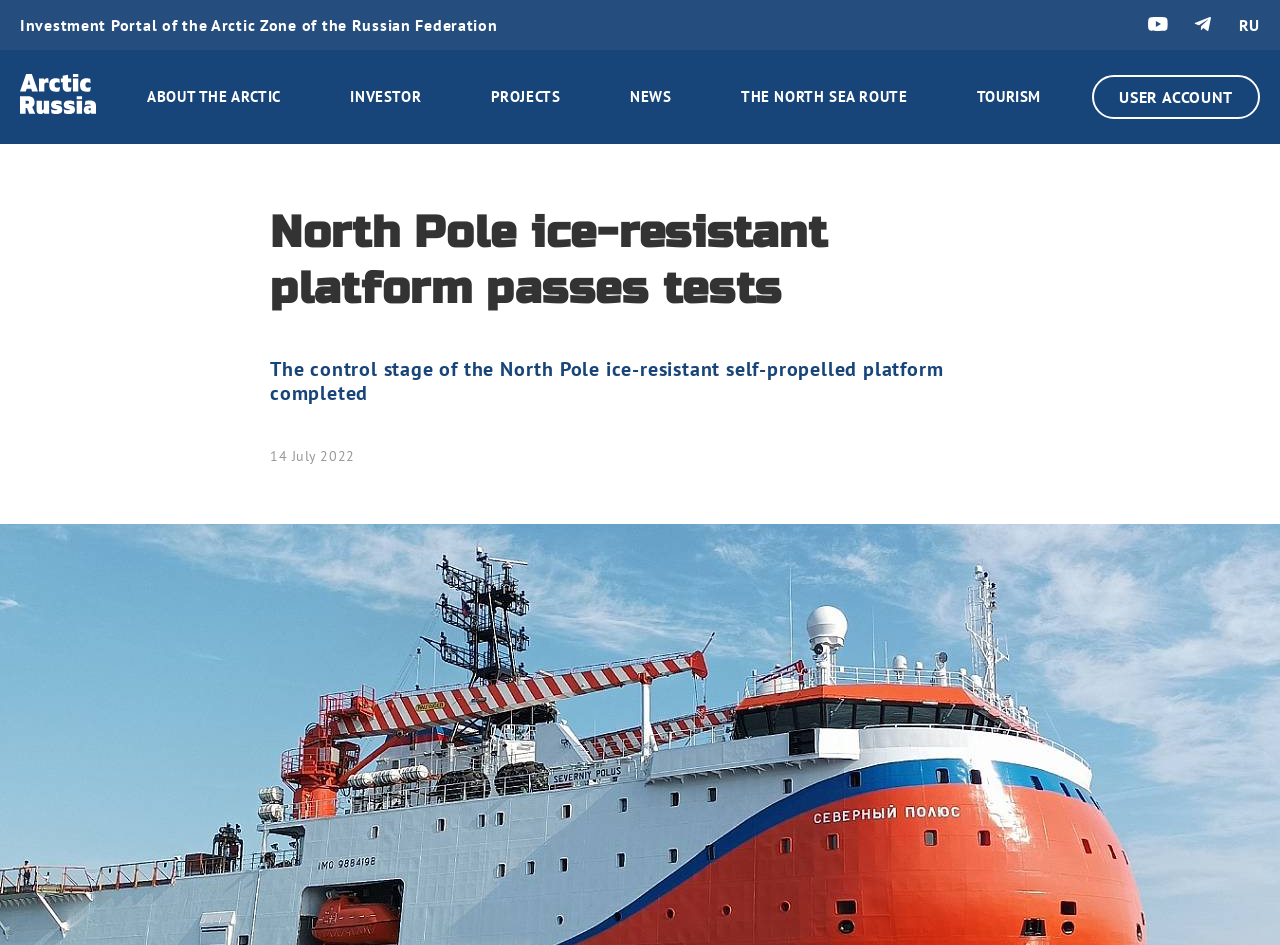Specify the bounding box coordinates of the area to click in order to follow the given instruction: "Click the ABOUT THE ARCTIC link."

[0.115, 0.09, 0.219, 0.115]